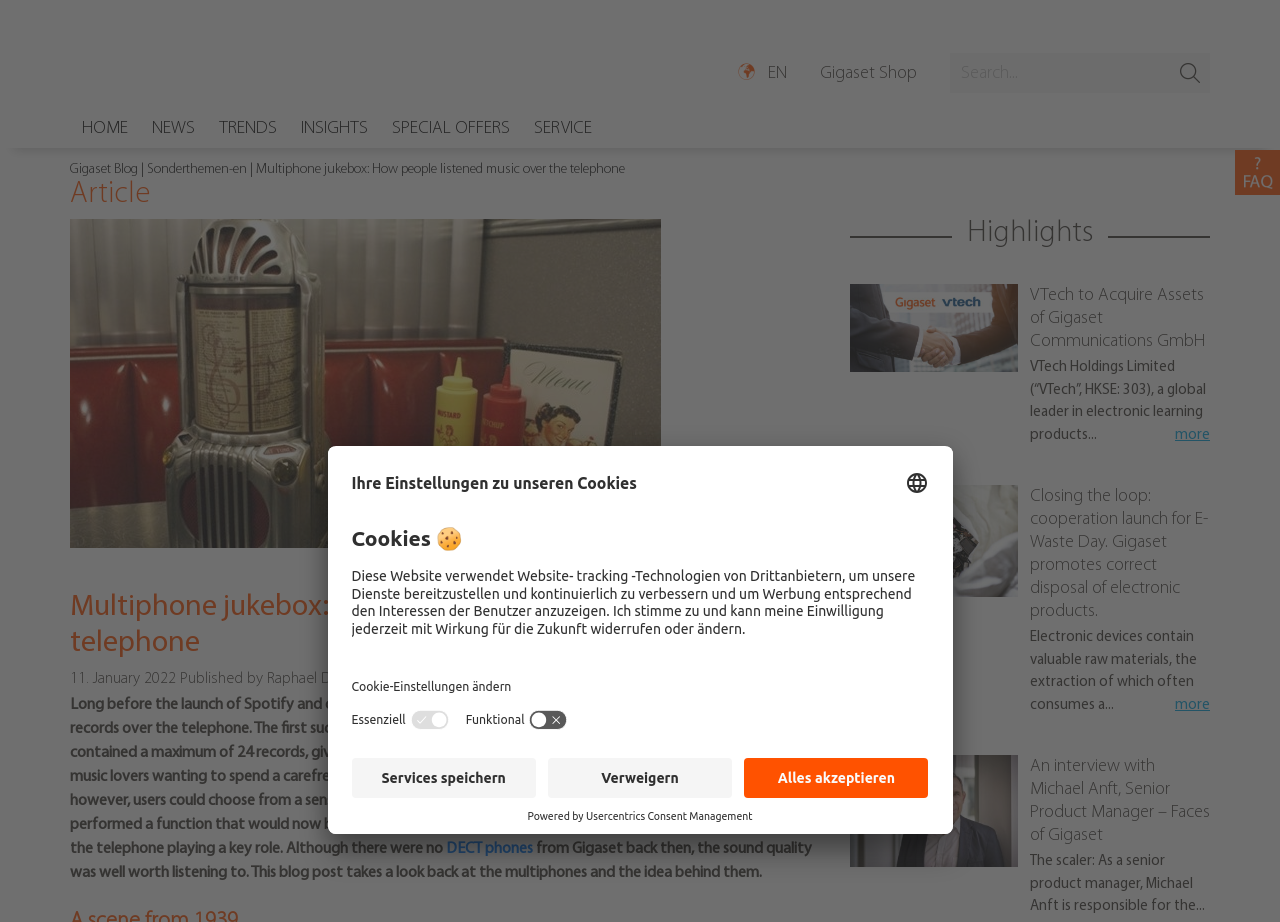Identify and provide the bounding box coordinates of the UI element described: "DECT phones". The coordinates should be formatted as [left, top, right, bottom], with each number being a float between 0 and 1.

[0.348, 0.912, 0.416, 0.93]